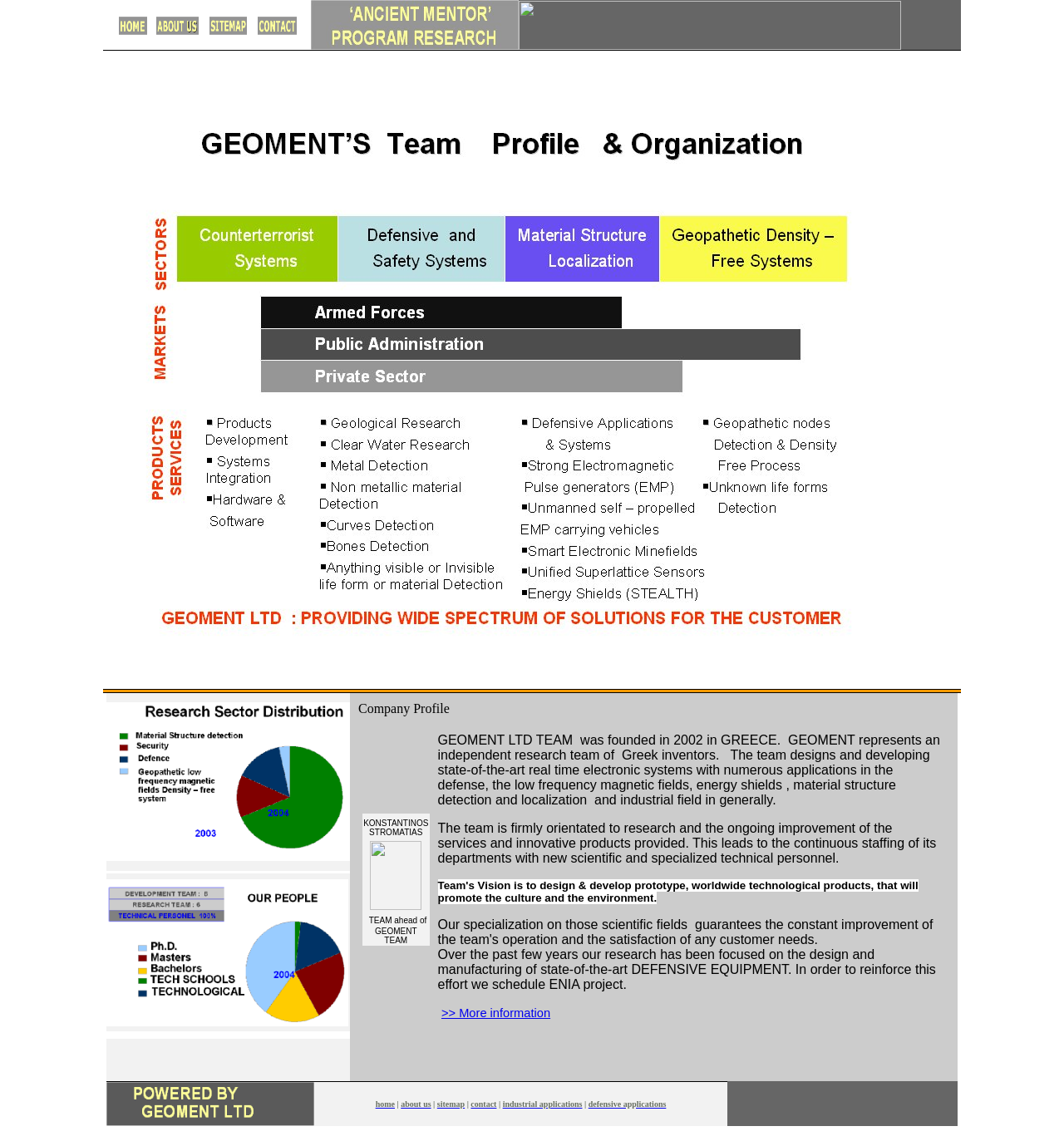Answer the following in one word or a short phrase: 
How many years has the company been in operation?

Since 2002